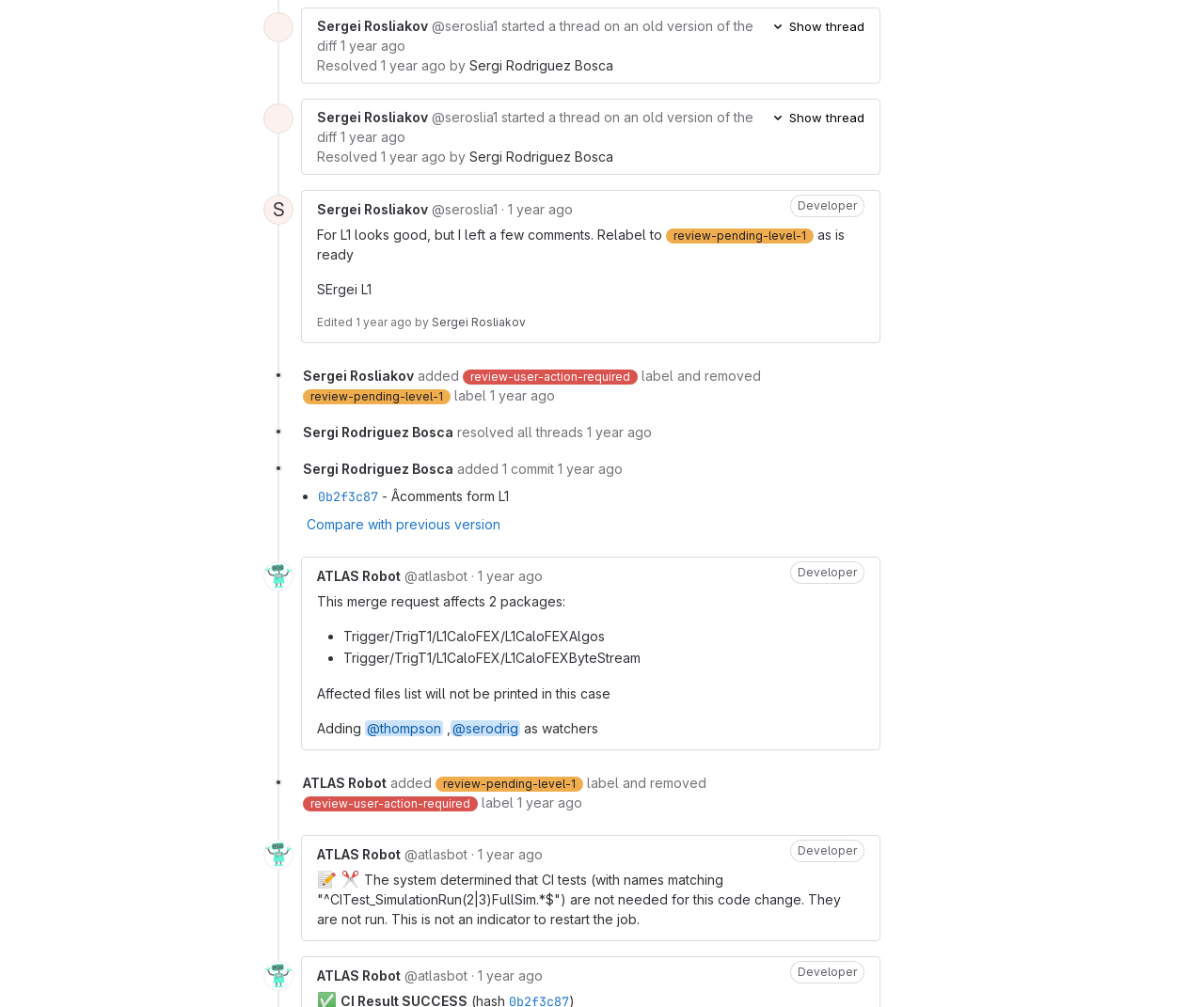Predict the bounding box coordinates of the area that should be clicked to accomplish the following instruction: "View the commit with ID 0b2f3c87". The bounding box coordinates should consist of four float numbers between 0 and 1, i.e., [left, top, right, bottom].

[0.264, 0.484, 0.314, 0.501]